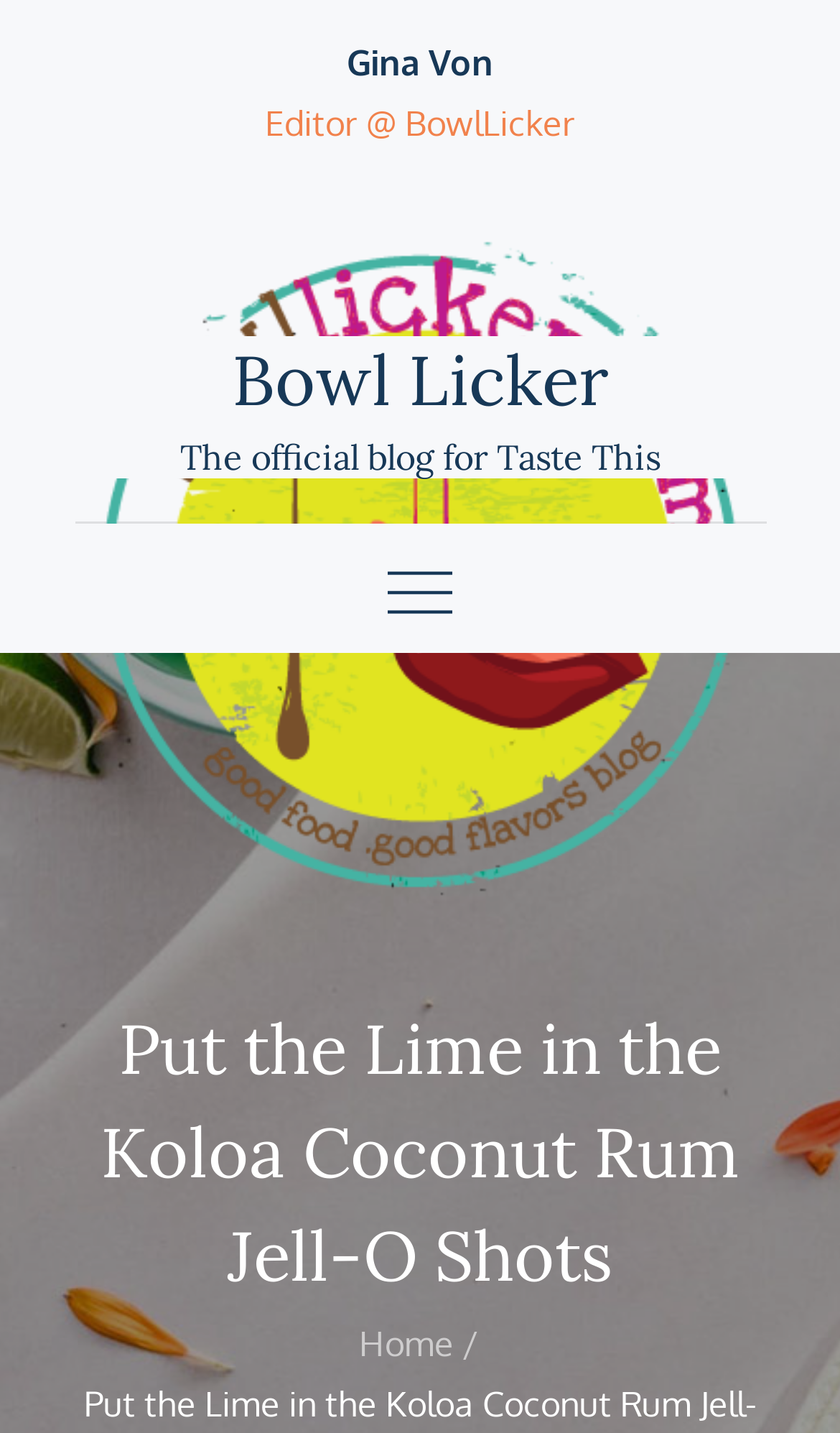Locate the bounding box of the UI element with the following description: "alt="Bowl Licker"".

[0.088, 0.377, 0.912, 0.407]